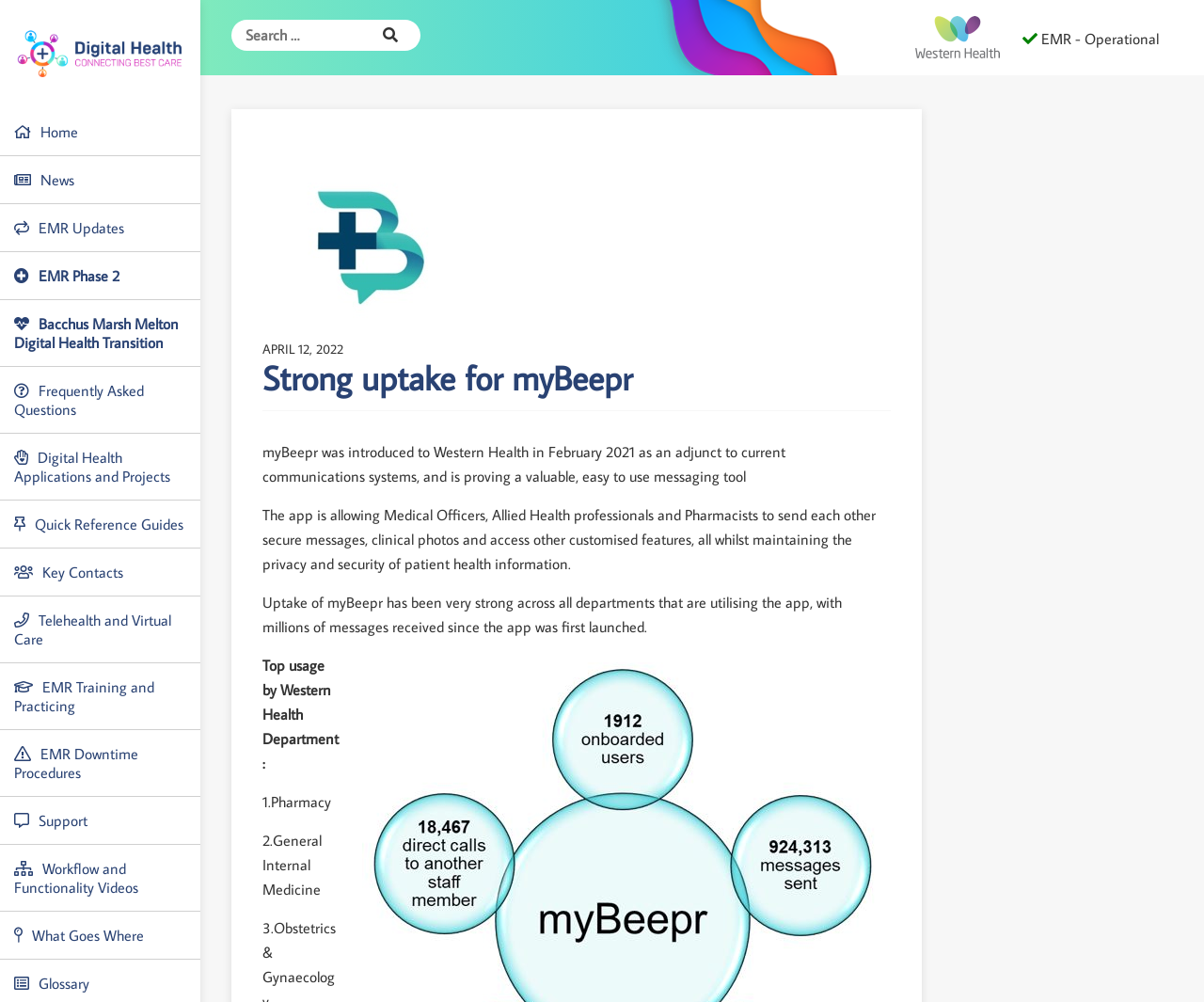From the details in the image, provide a thorough response to the question: What is the date mentioned in the article?

I found the date 'APRIL 12, 2022' in the StaticText element with bounding box coordinates [0.218, 0.34, 0.285, 0.357]. This date is likely related to the article or news being discussed on the webpage.